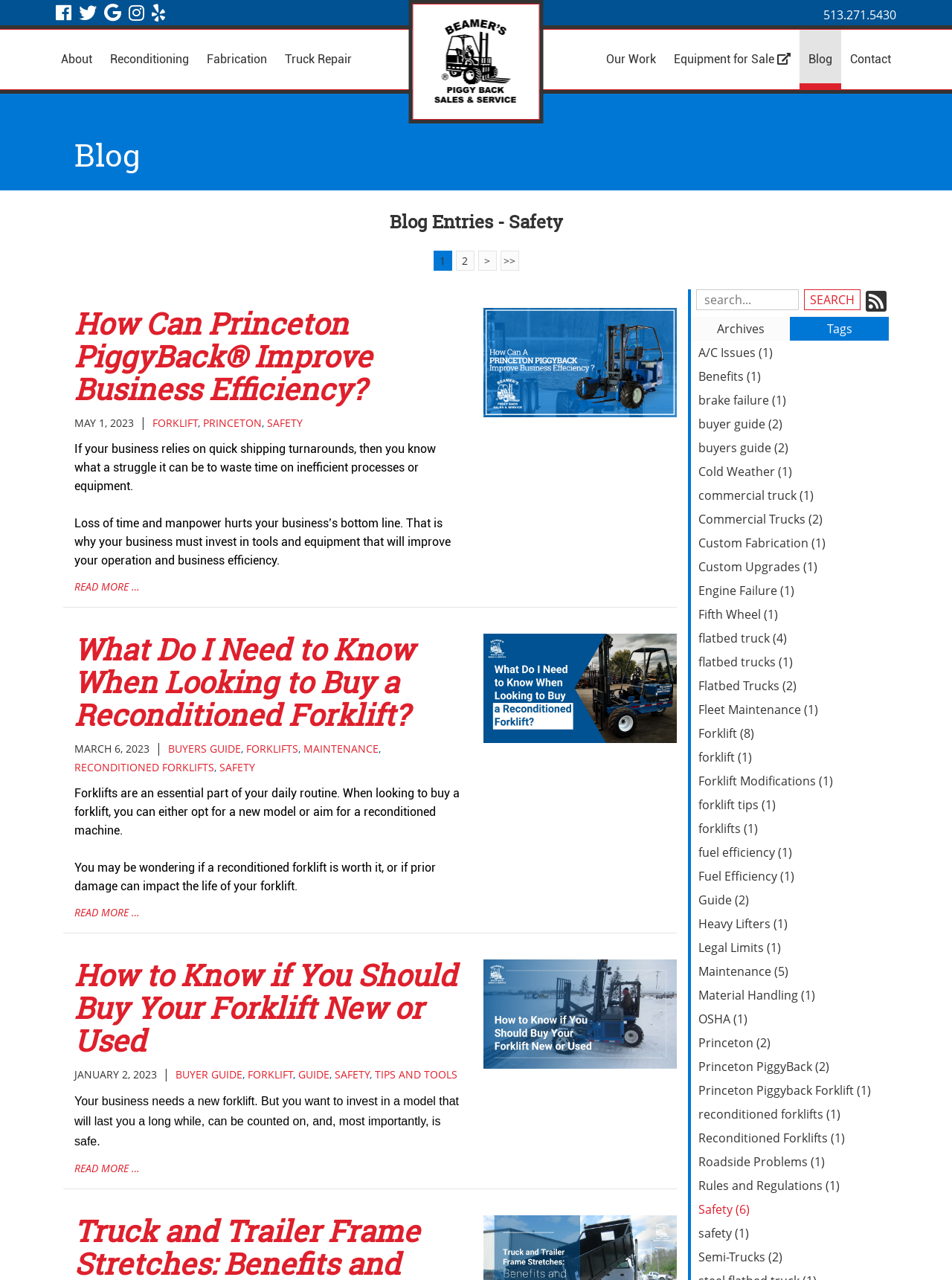Give a concise answer of one word or phrase to the question: 
What is the date of the blog post?

MAY 1, 2023